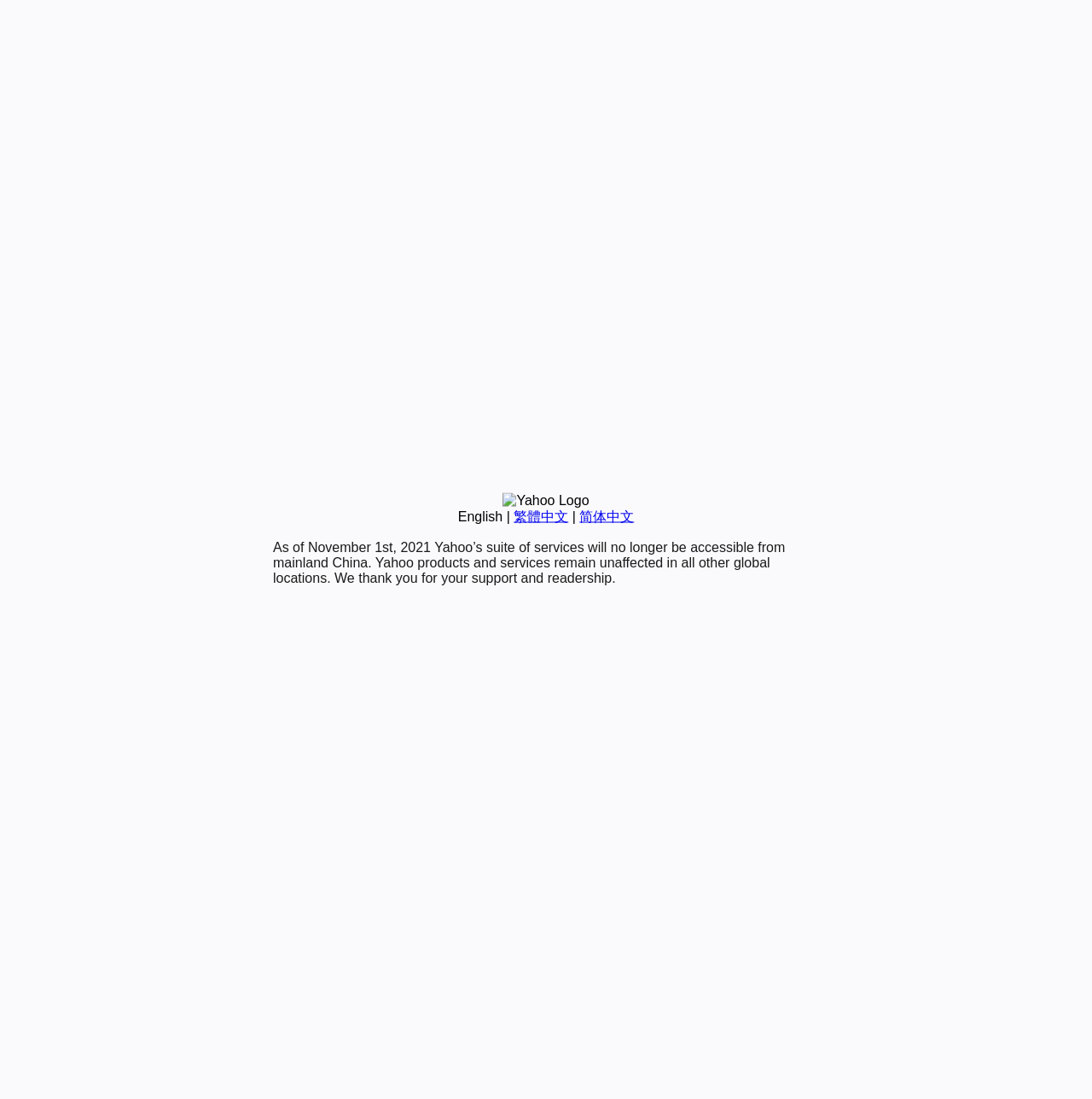Given the element description 简体中文, identify the bounding box coordinates for the UI element on the webpage screenshot. The format should be (top-left x, top-left y, bottom-right x, bottom-right y), with values between 0 and 1.

[0.531, 0.463, 0.581, 0.476]